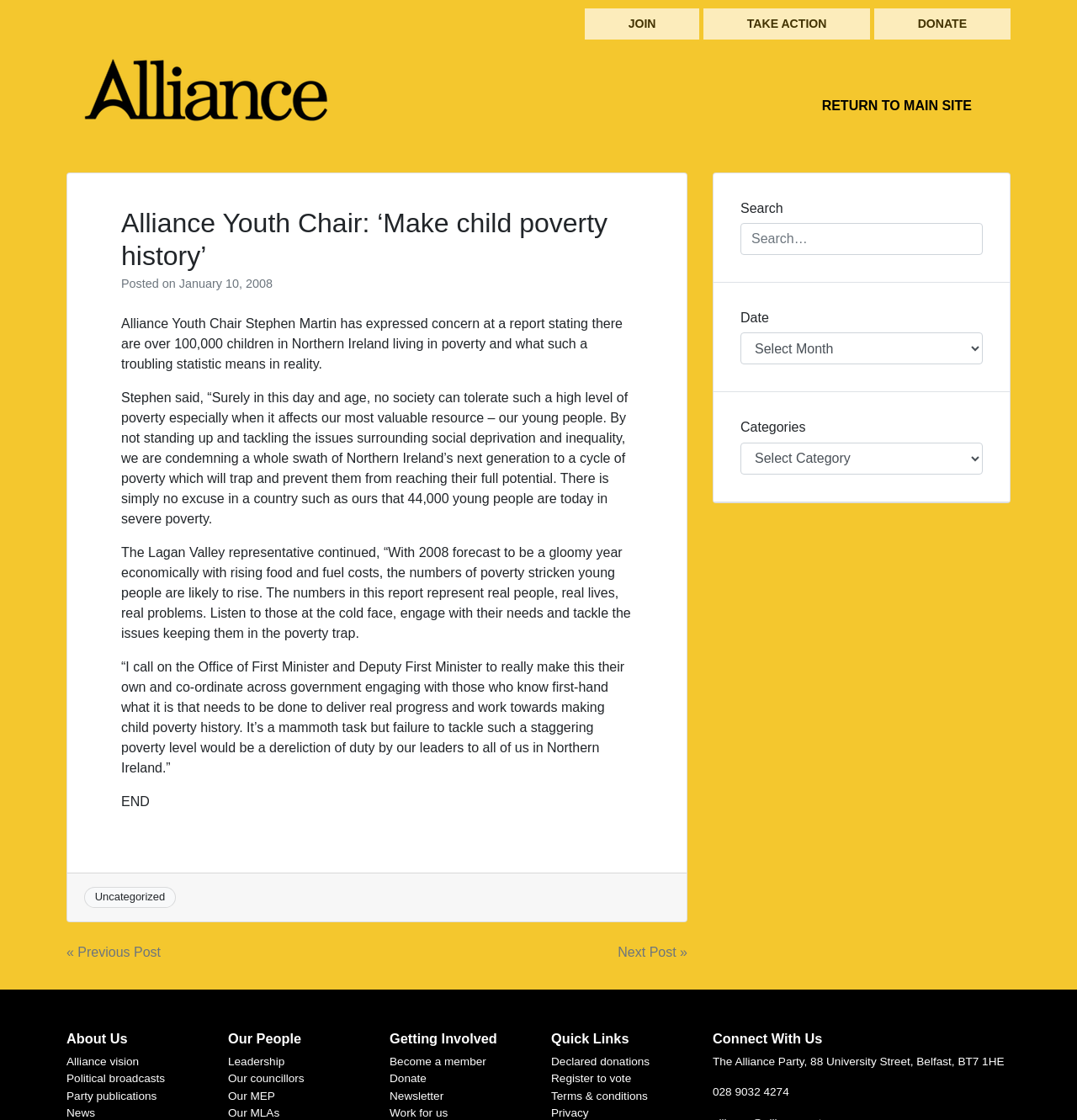What is the purpose of the 'Search' section?
Provide a detailed answer to the question using information from the image.

I found the purpose of the 'Search' section by looking at the heading element with the text 'Search' and the textbox element with the placeholder text 'Search…' which suggests that it is a search function.